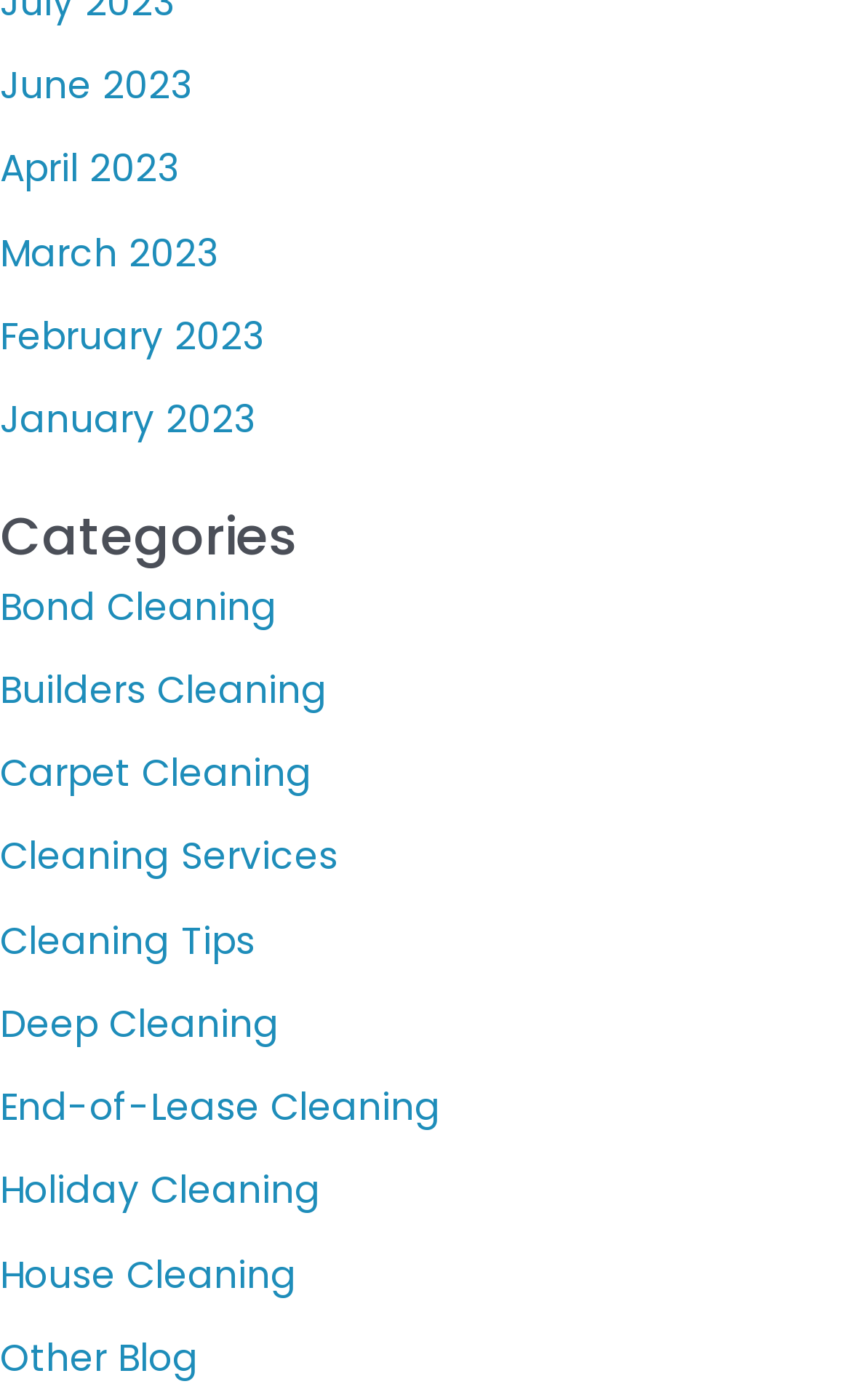What is the last category of cleaning service listed?
Based on the screenshot, provide your answer in one word or phrase.

Other Blog